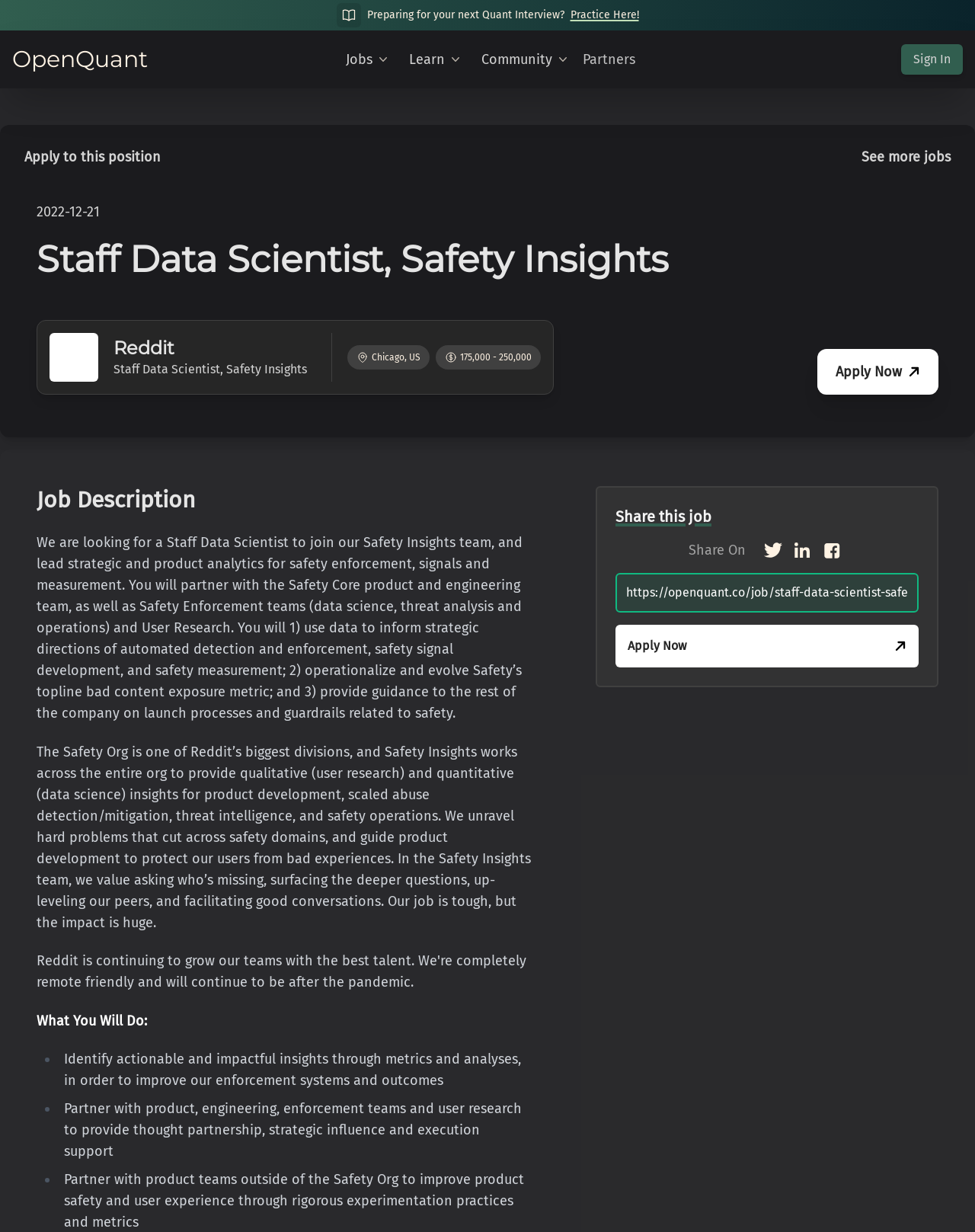Can you locate the main headline on this webpage and provide its text content?

Staff Data Scientist, Safety Insights